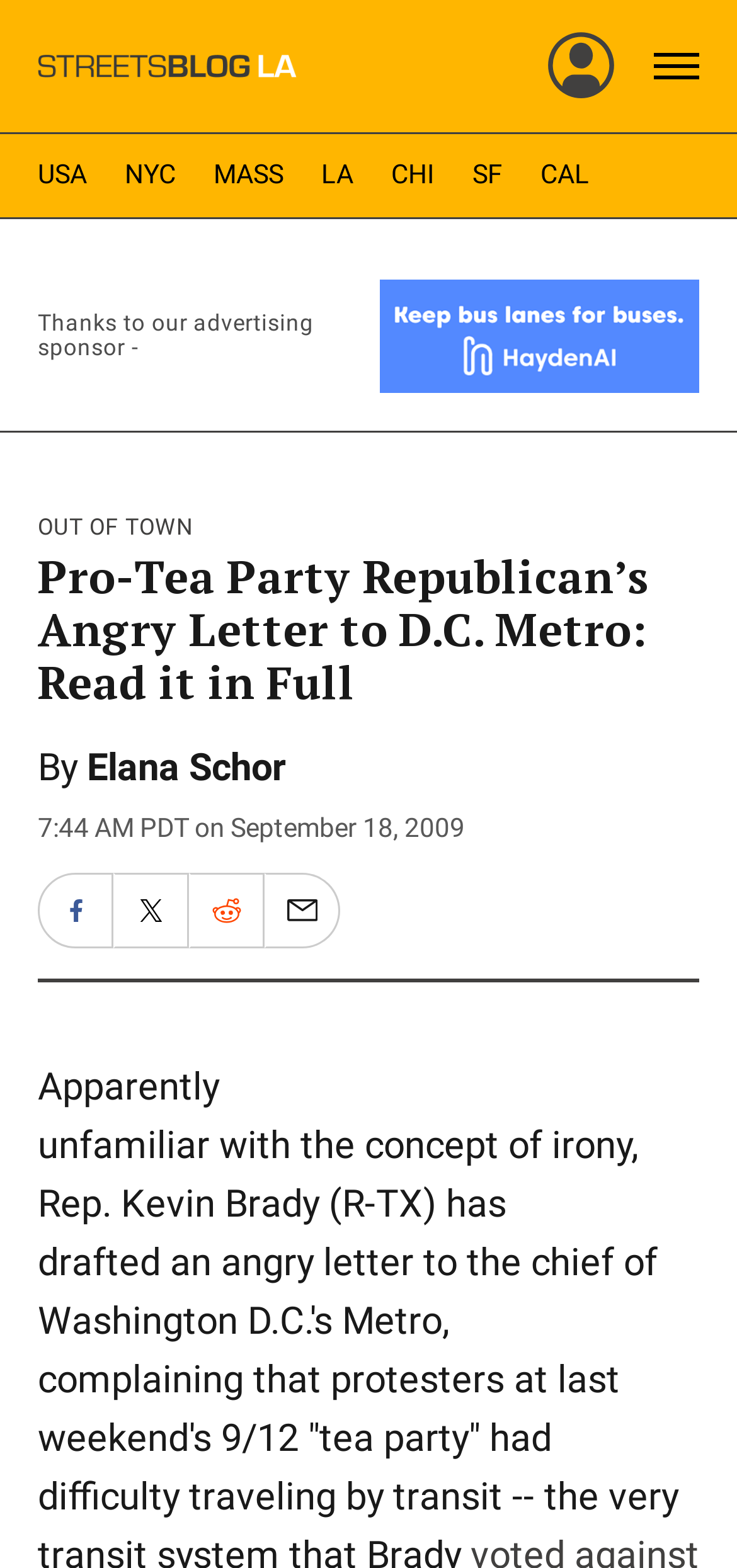Determine the bounding box coordinates of the clickable element necessary to fulfill the instruction: "Read the article by Elana Schor". Provide the coordinates as four float numbers within the 0 to 1 range, i.e., [left, top, right, bottom].

[0.118, 0.475, 0.387, 0.504]